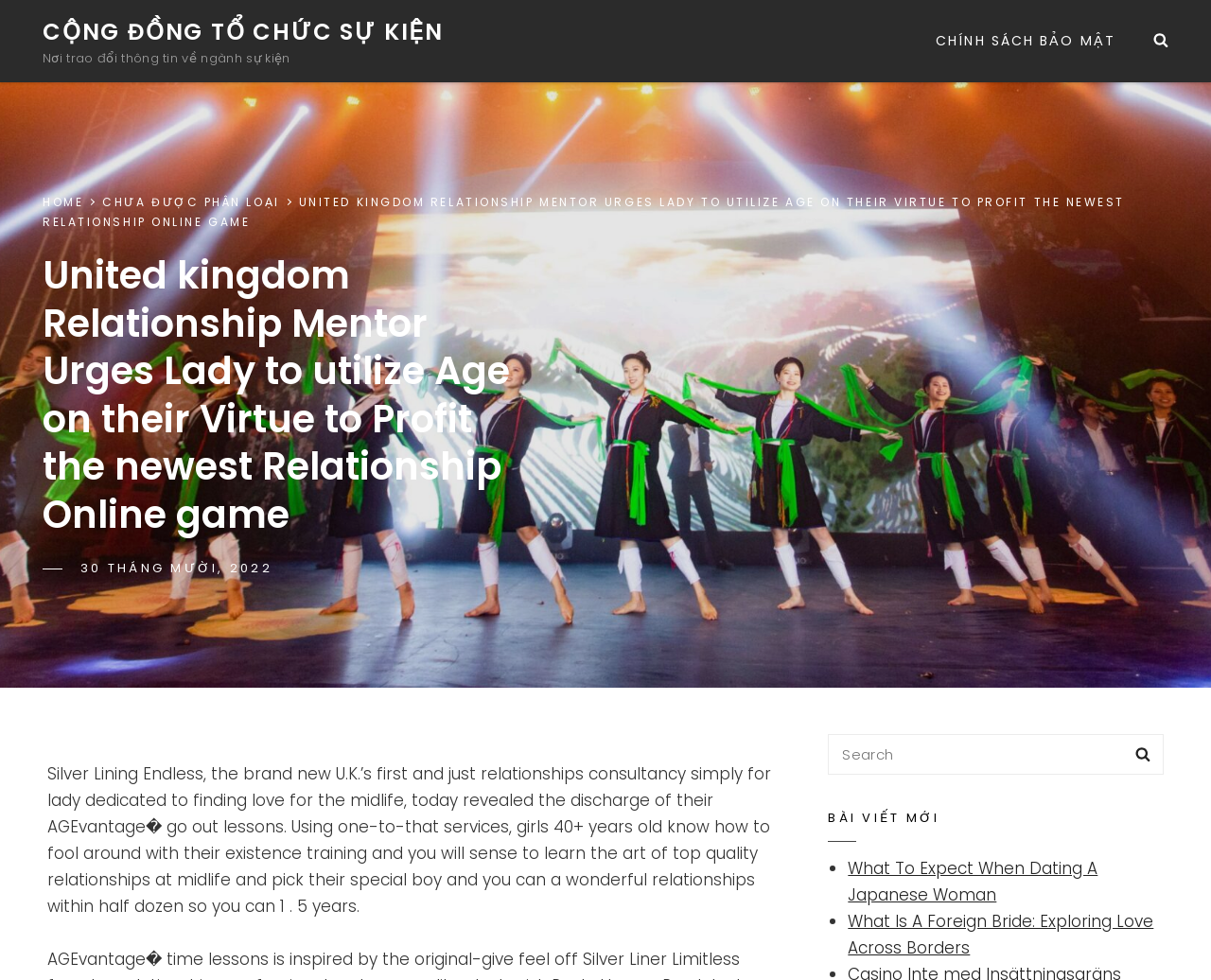Specify the bounding box coordinates of the element's area that should be clicked to execute the given instruction: "Search for something". The coordinates should be four float numbers between 0 and 1, i.e., [left, top, right, bottom].

[0.684, 0.749, 0.961, 0.791]